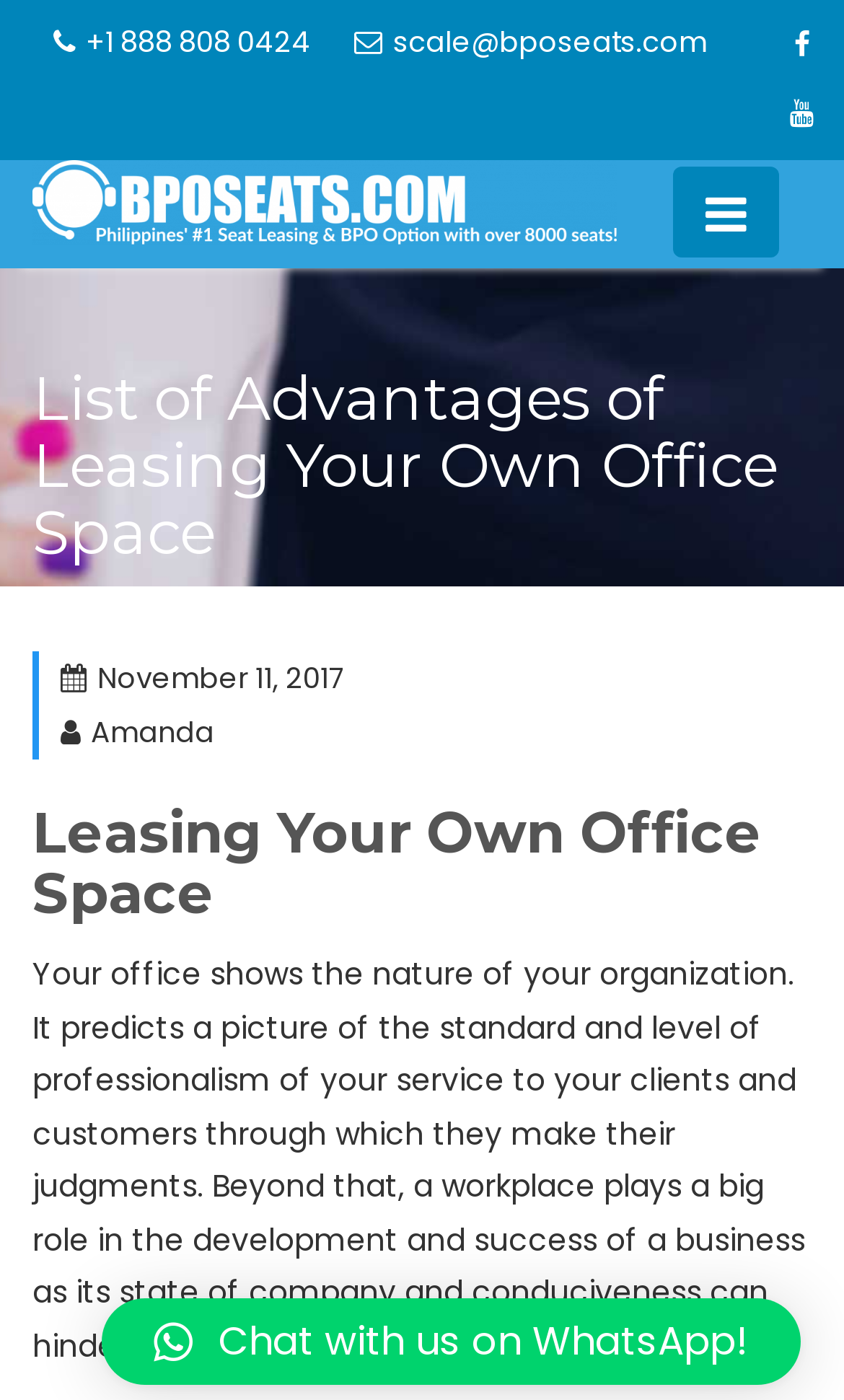Please locate the bounding box coordinates of the element that should be clicked to complete the given instruction: "Call the phone number".

[0.063, 0.014, 0.368, 0.049]